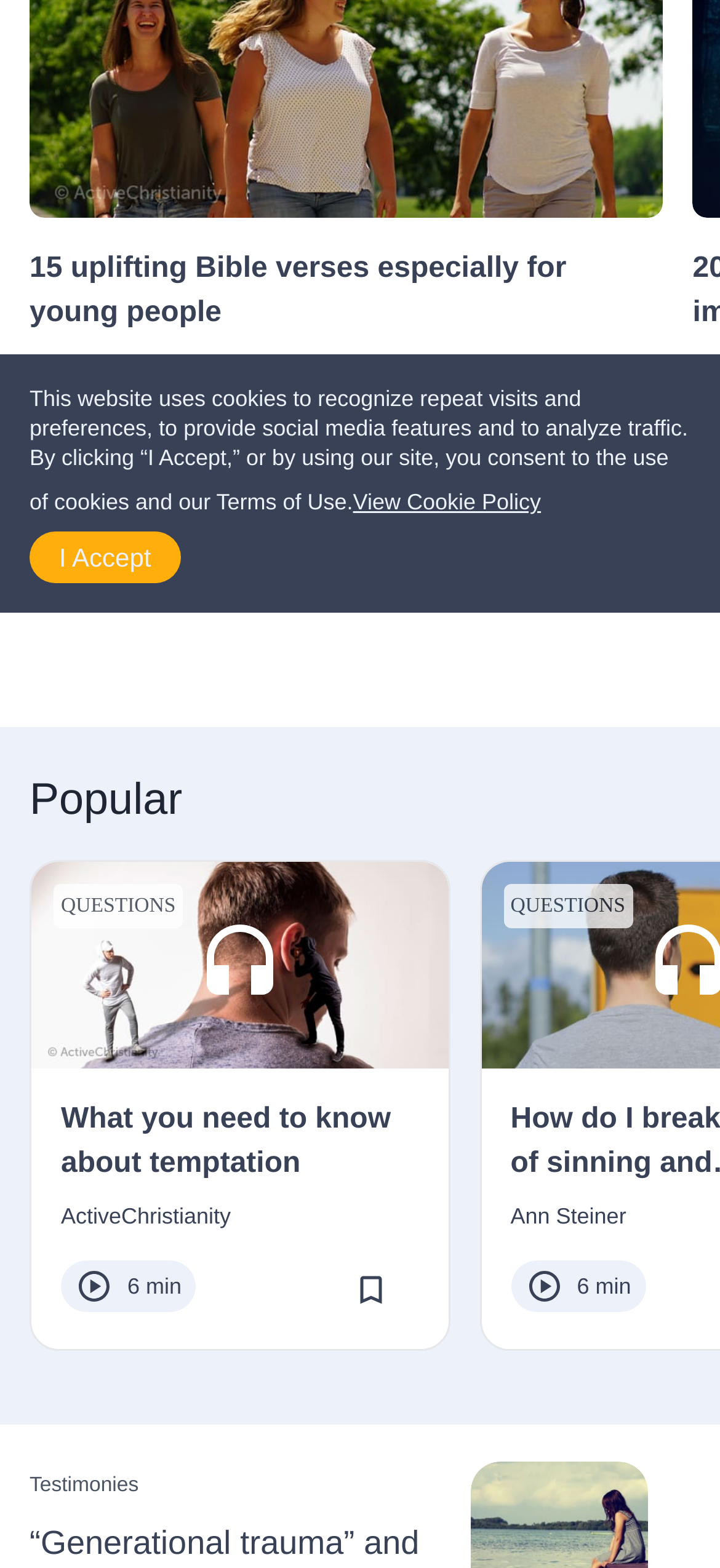Locate the bounding box for the described UI element: "ActiveChristianity". Ensure the coordinates are four float numbers between 0 and 1, formatted as [left, top, right, bottom].

[0.041, 0.289, 0.277, 0.308]